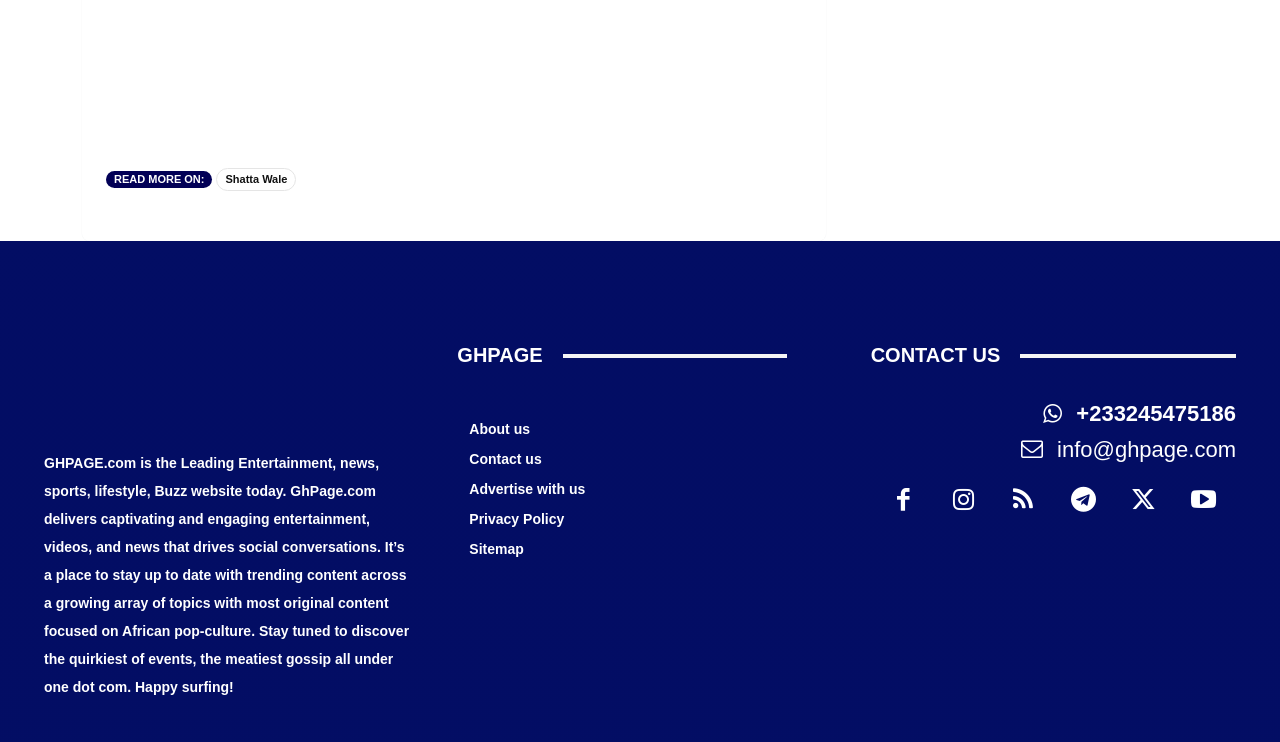Bounding box coordinates are to be given in the format (top-left x, top-left y, bottom-right x, bottom-right y). All values must be floating point numbers between 0 and 1. Provide the bounding box coordinate for the UI element described as: +233245475186

[0.815, 0.54, 0.966, 0.576]